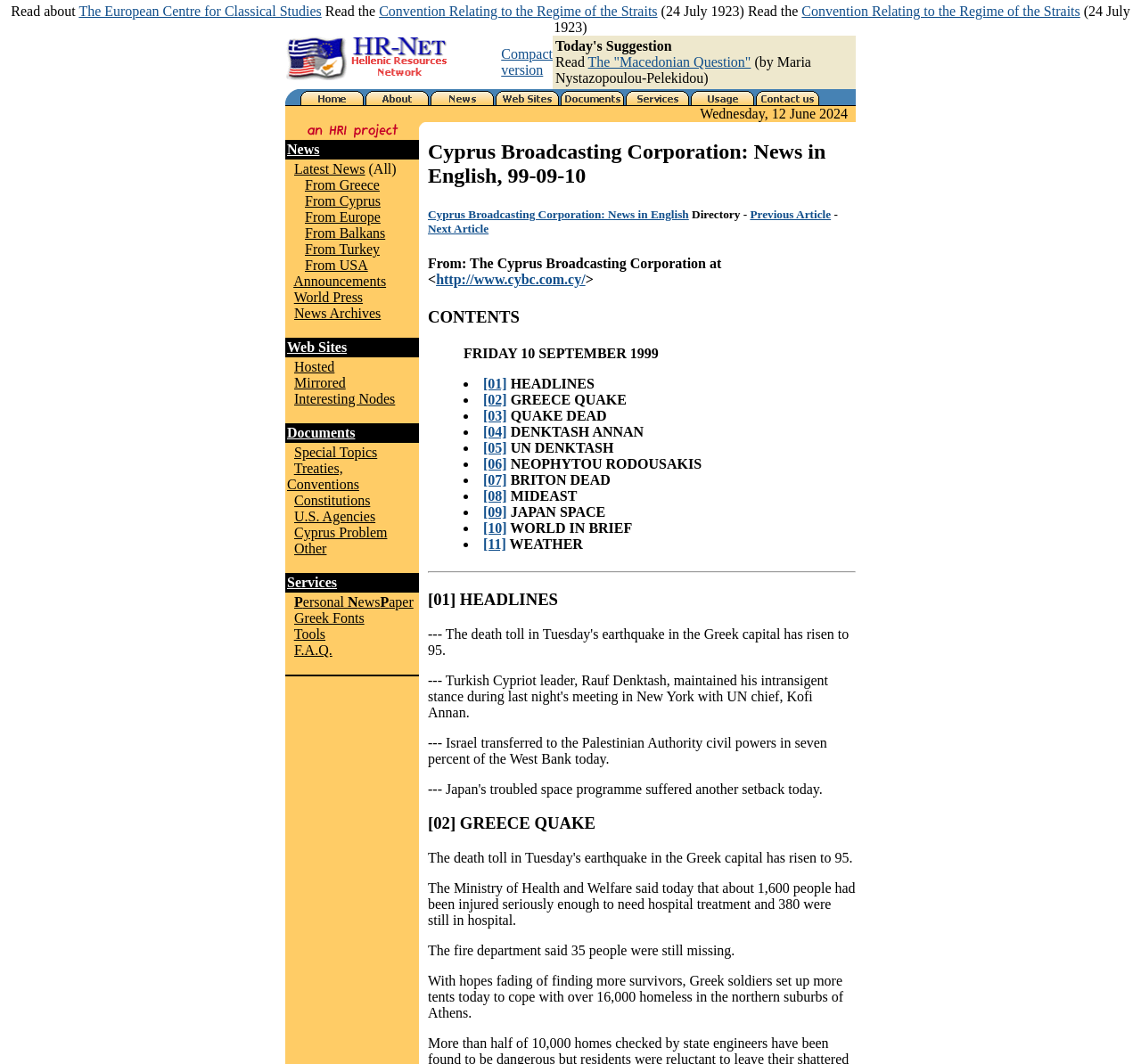How many links are there in the 'News' section?
Craft a detailed and extensive response to the question.

The 'News' section is located in the middle of the webpage, and it contains 11 links, including 'Latest News', 'From Greece', 'From Cyprus', and so on.